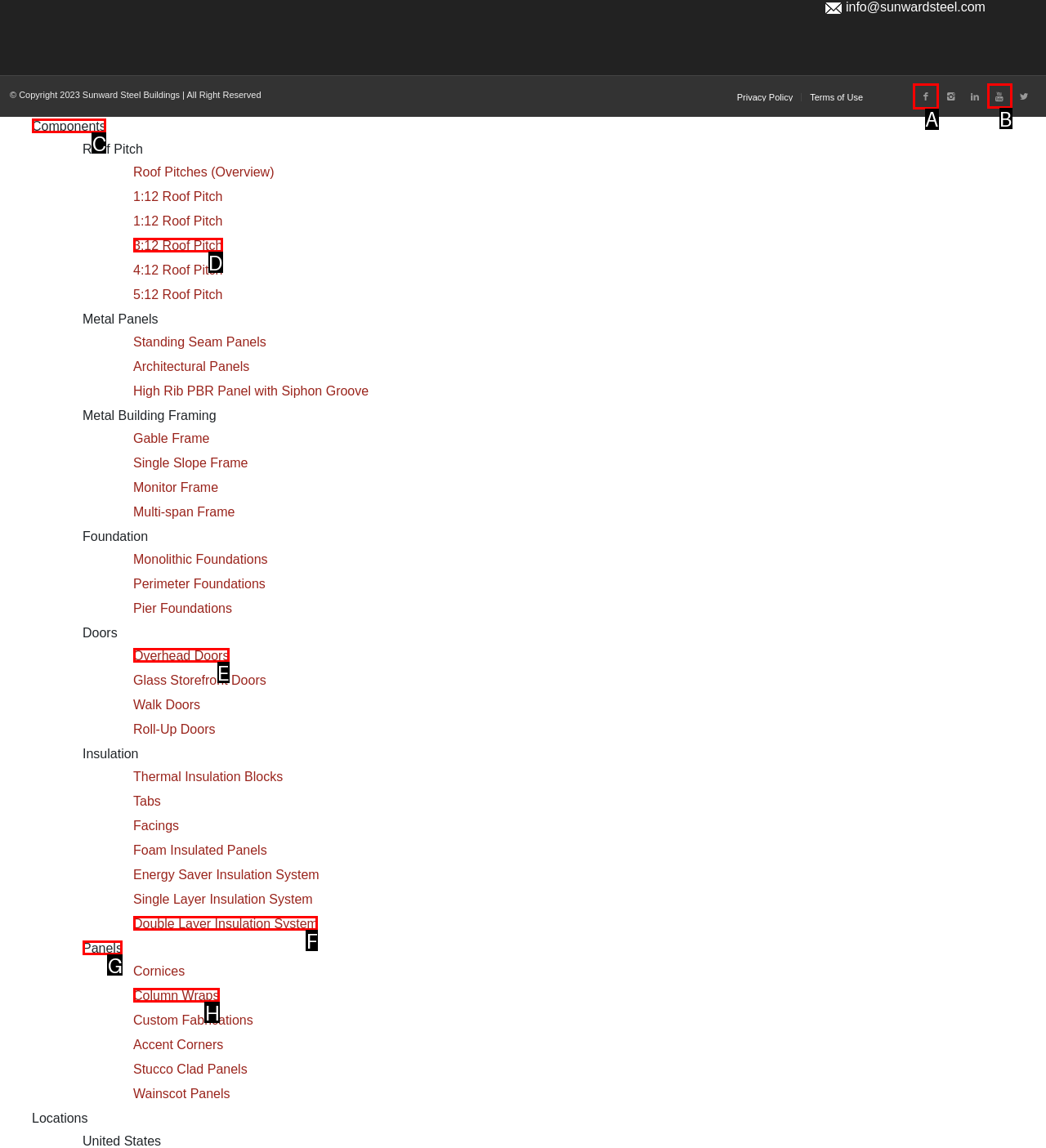Choose the HTML element to click for this instruction: Click on the link to Facebook Answer with the letter of the correct choice from the given options.

A